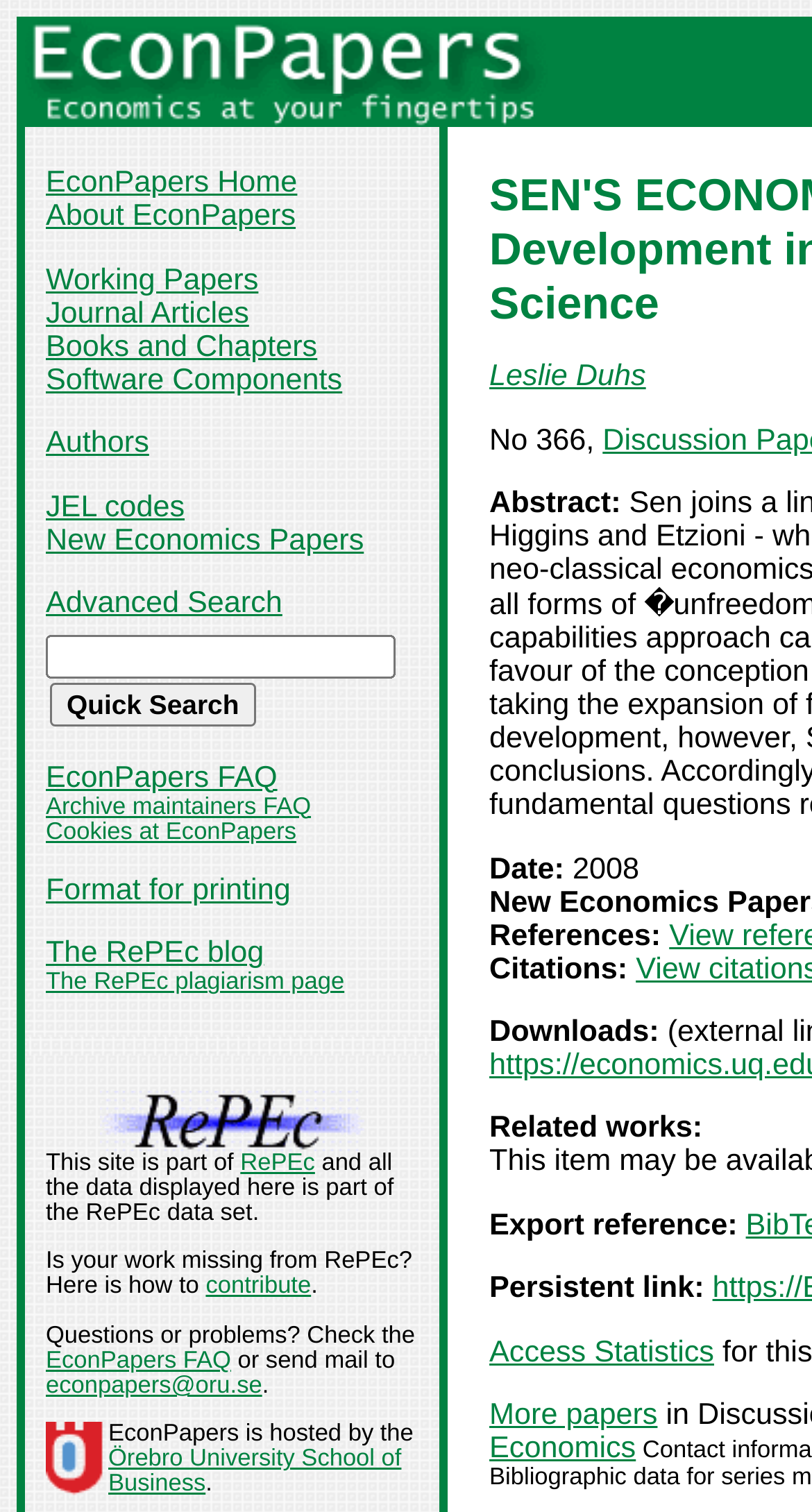Find the bounding box coordinates of the clickable area required to complete the following action: "Go to home page".

None